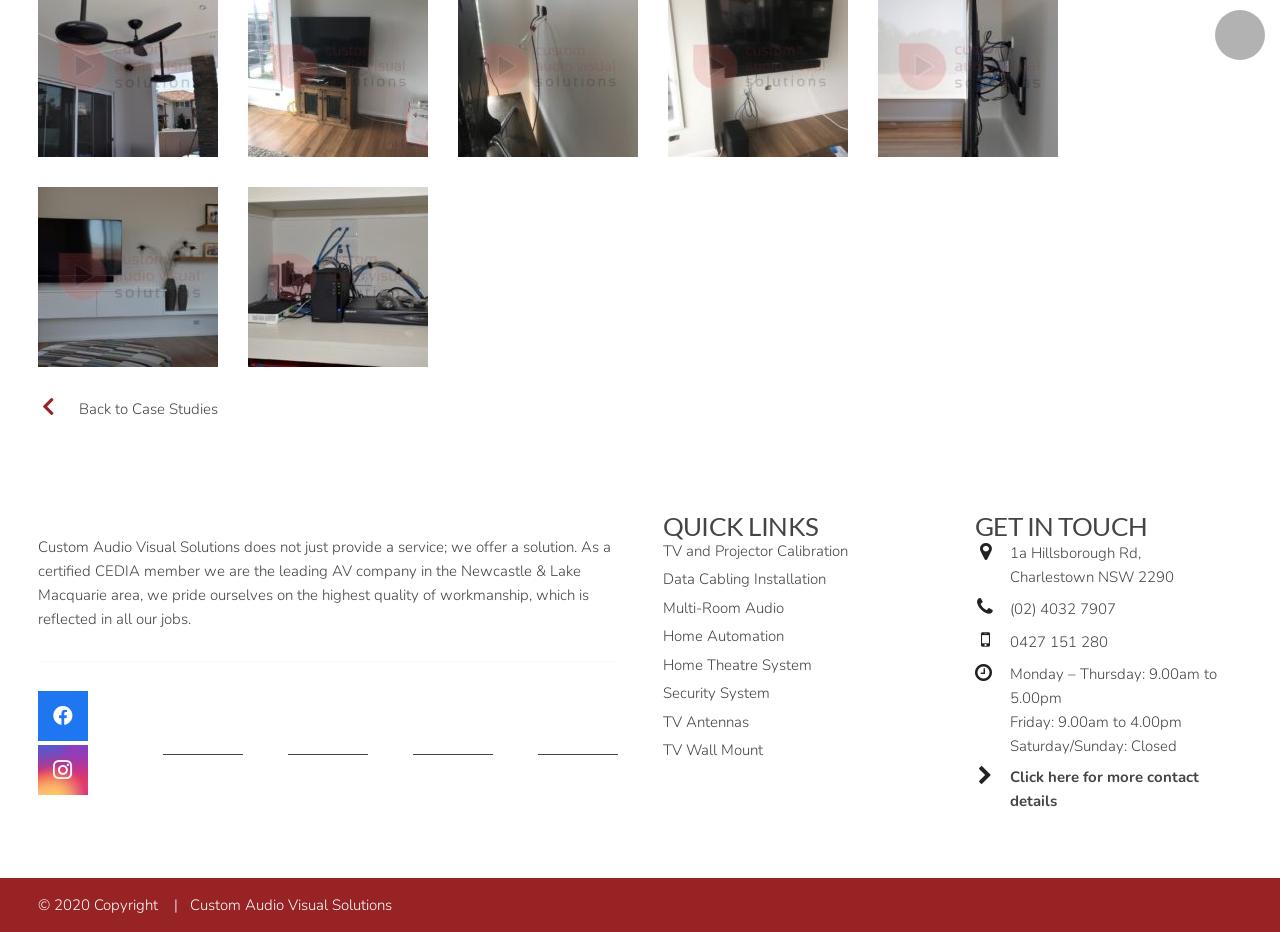Locate the bounding box of the UI element described in the following text: "Multi-Room Audio".

[0.518, 0.641, 0.612, 0.664]